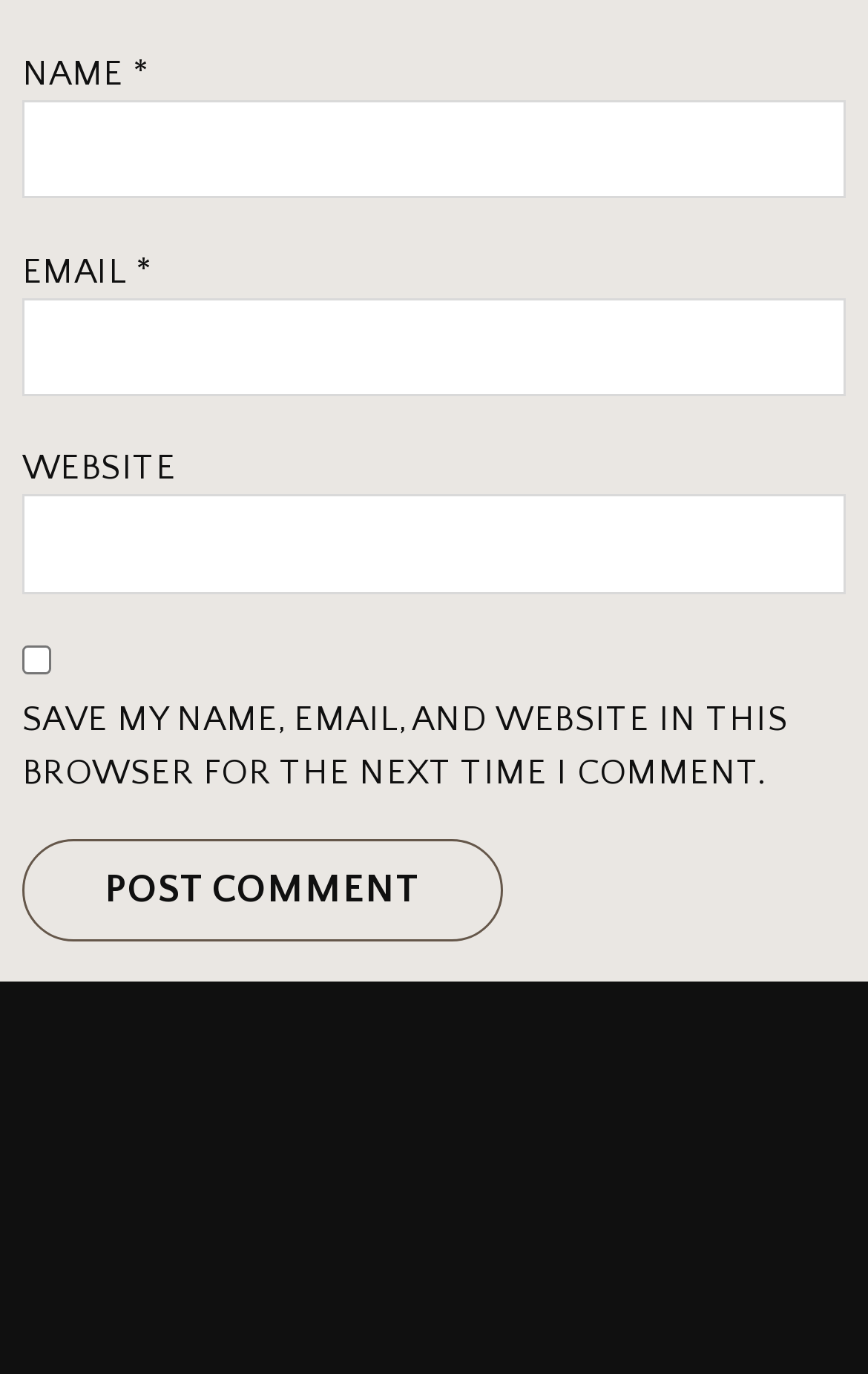Find the bounding box of the UI element described as: "parent_node: NAME * name="author"". The bounding box coordinates should be given as four float values between 0 and 1, i.e., [left, top, right, bottom].

[0.026, 0.073, 0.974, 0.145]